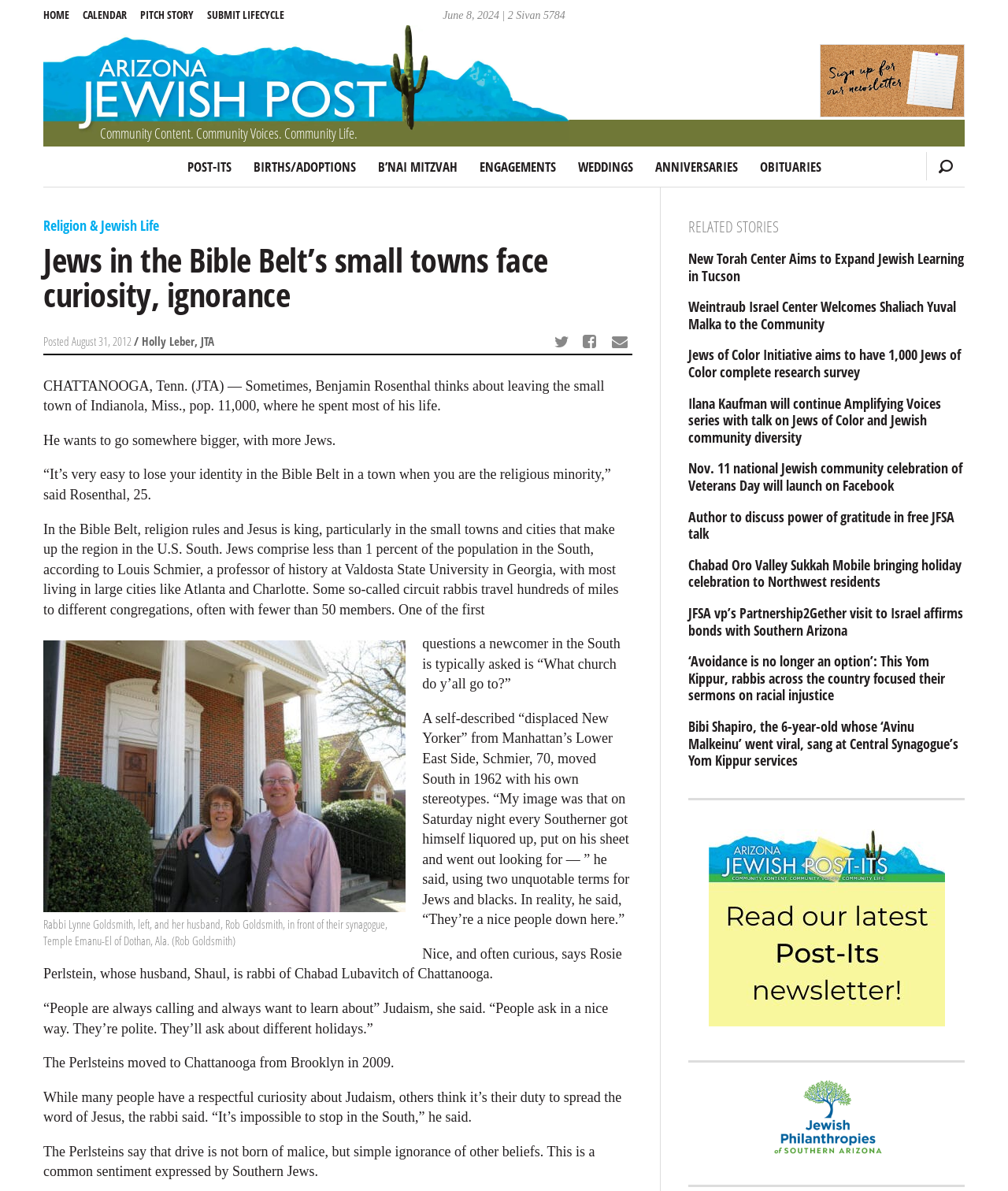Examine the screenshot and answer the question in as much detail as possible: What is the name of the rabbi of Chabad Lubavitch of Chattanooga?

I found the name of the rabbi by looking at the static text element that says 'Nice, and often curious, says Rosie Perlstein, whose husband, Shaul, is rabbi of Chabad Lubavitch of Chattanooga'.